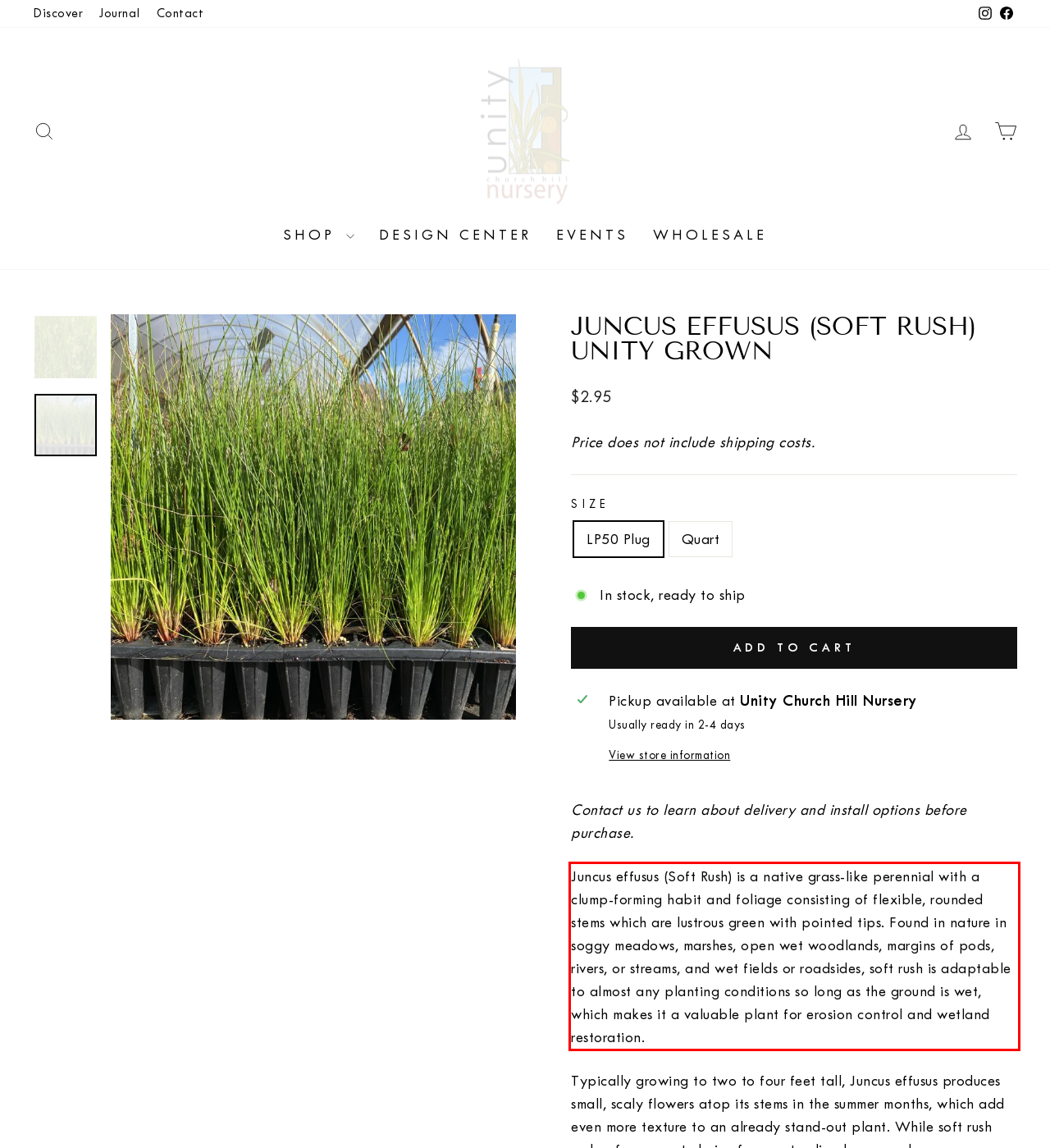Please extract the text content from the UI element enclosed by the red rectangle in the screenshot.

Juncus effusus (Soft Rush) is a native grass-like perennial with a clump-forming habit and foliage consisting of flexible, rounded stems which are lustrous green with pointed tips. Found in nature in soggy meadows, marshes, open wet woodlands, margins of pods, rivers, or streams, and wet fields or roadsides, soft rush is adaptable to almost any planting conditions so long as the ground is wet, which makes it a valuable plant for erosion control and wetland restoration.